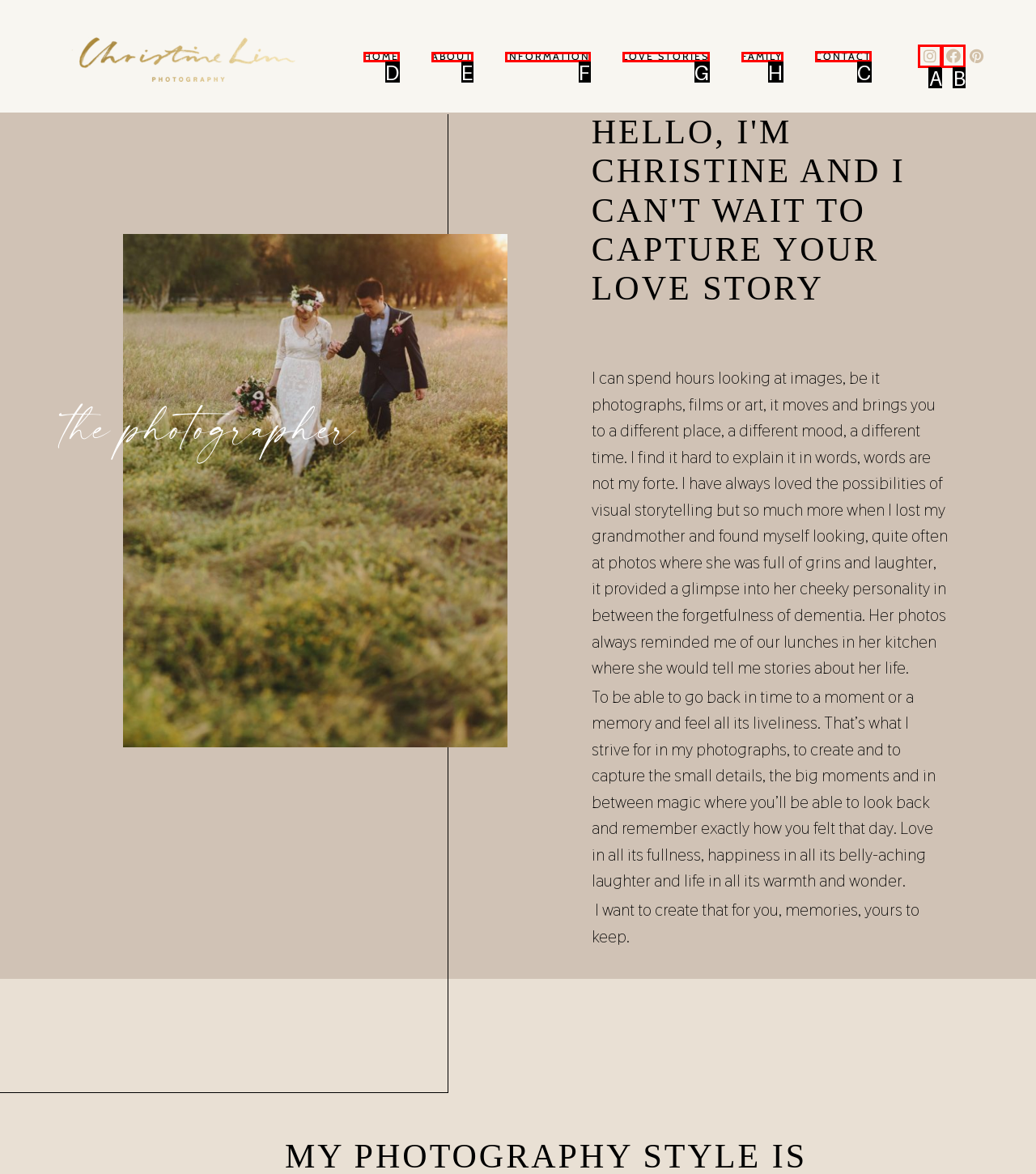Determine which UI element you should click to perform the task: Go to the CONTACT page
Provide the letter of the correct option from the given choices directly.

C